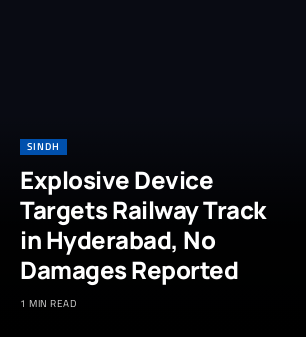How long does it take to read the article?
Please provide a comprehensive answer based on the visual information in the image.

The answer can be found in the brief note accompanying the article, which indicates the reading time required to complete the article.